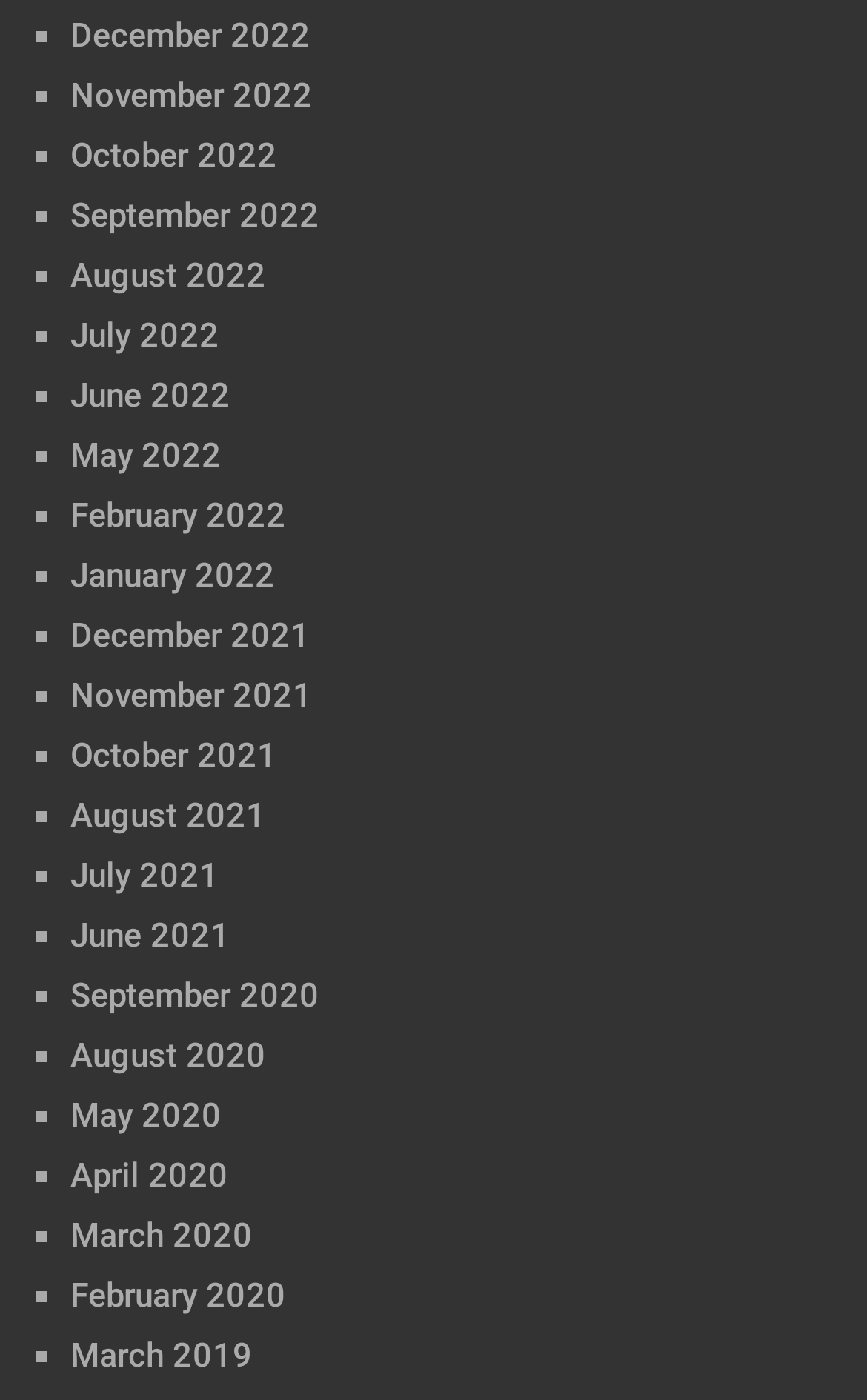Please identify the bounding box coordinates of the clickable area that will fulfill the following instruction: "View November 2021". The coordinates should be in the format of four float numbers between 0 and 1, i.e., [left, top, right, bottom].

[0.081, 0.483, 0.36, 0.512]